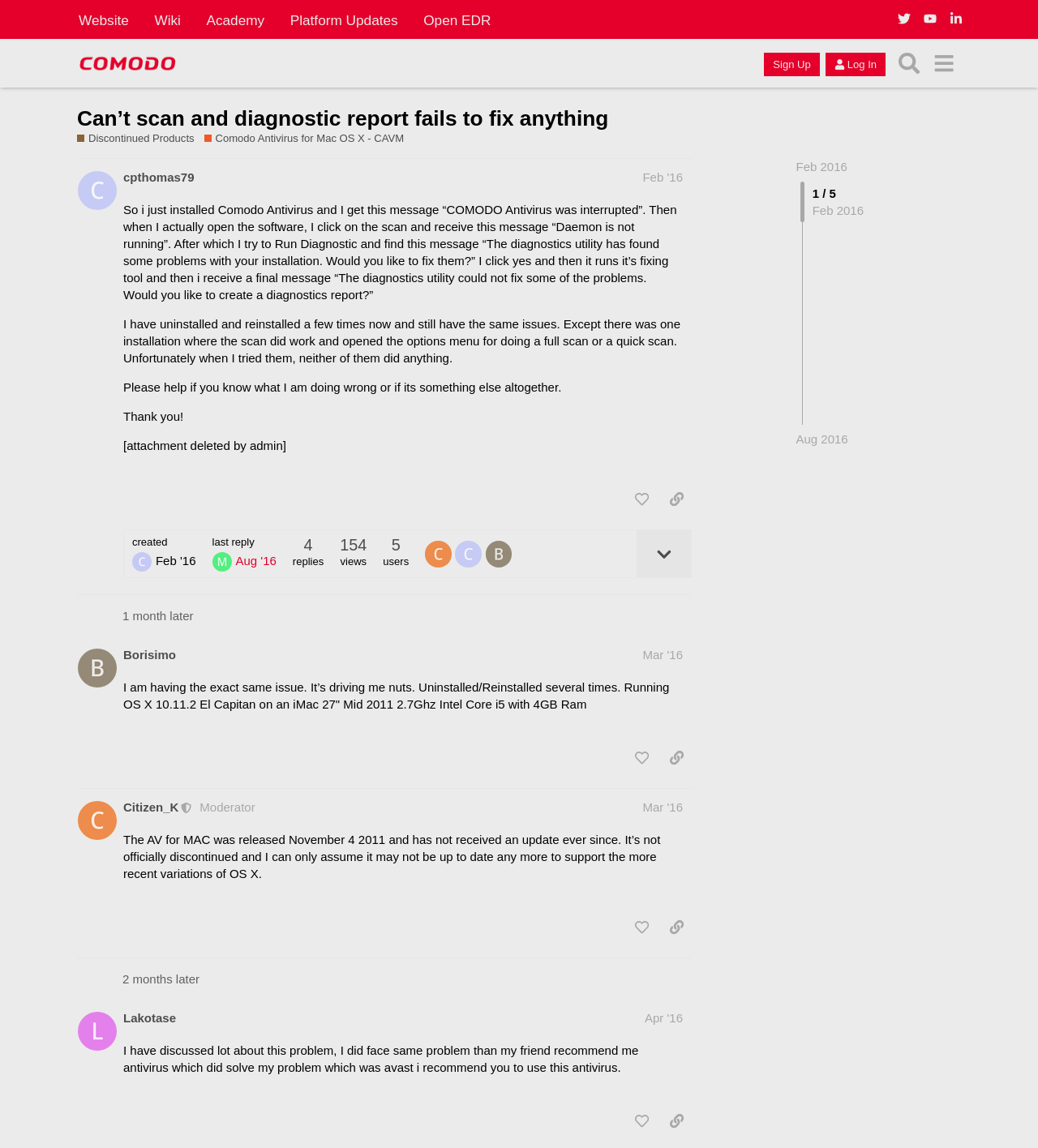From the element description: "title="Citizen_K"", extract the bounding box coordinates of the UI element. The coordinates should be expressed as four float numbers between 0 and 1, in the order [left, top, right, bottom].

[0.41, 0.471, 0.439, 0.494]